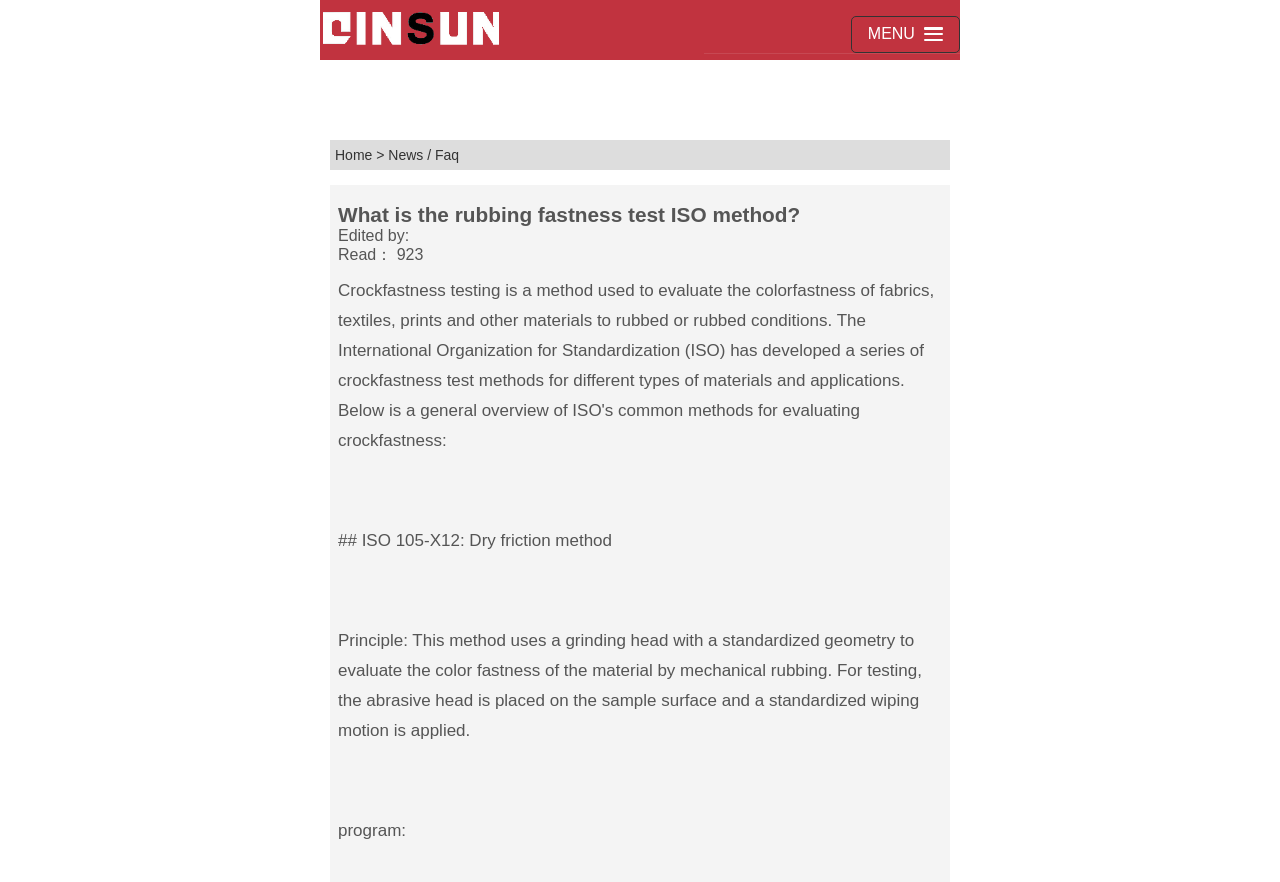Please reply to the following question with a single word or a short phrase:
What is the name of the testing equipment?

LAB TESTING EQUIPMENTS